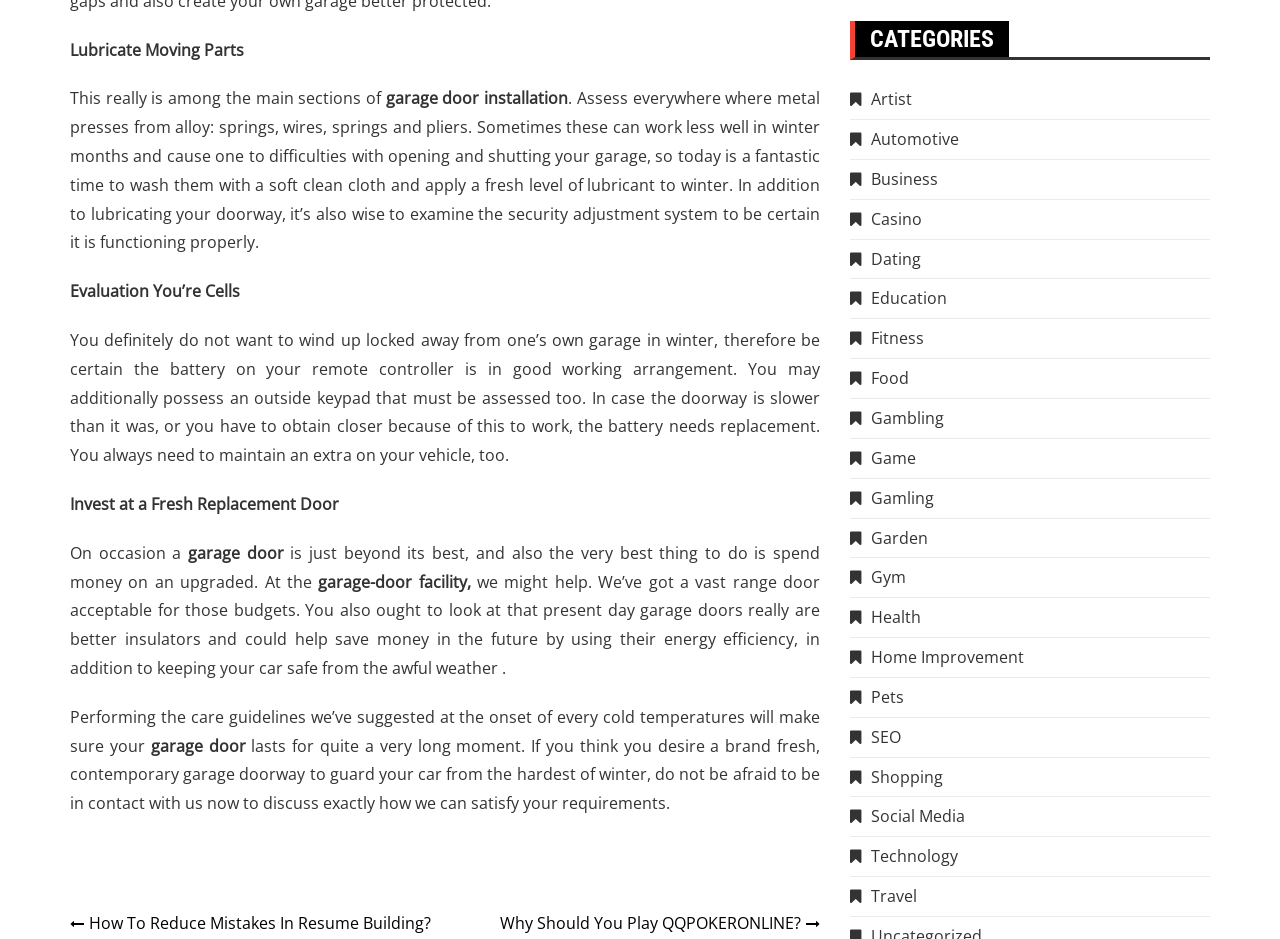Identify the bounding box coordinates for the UI element described by the following text: "Home Improvement". Provide the coordinates as four float numbers between 0 and 1, in the format [left, top, right, bottom].

[0.664, 0.688, 0.8, 0.711]